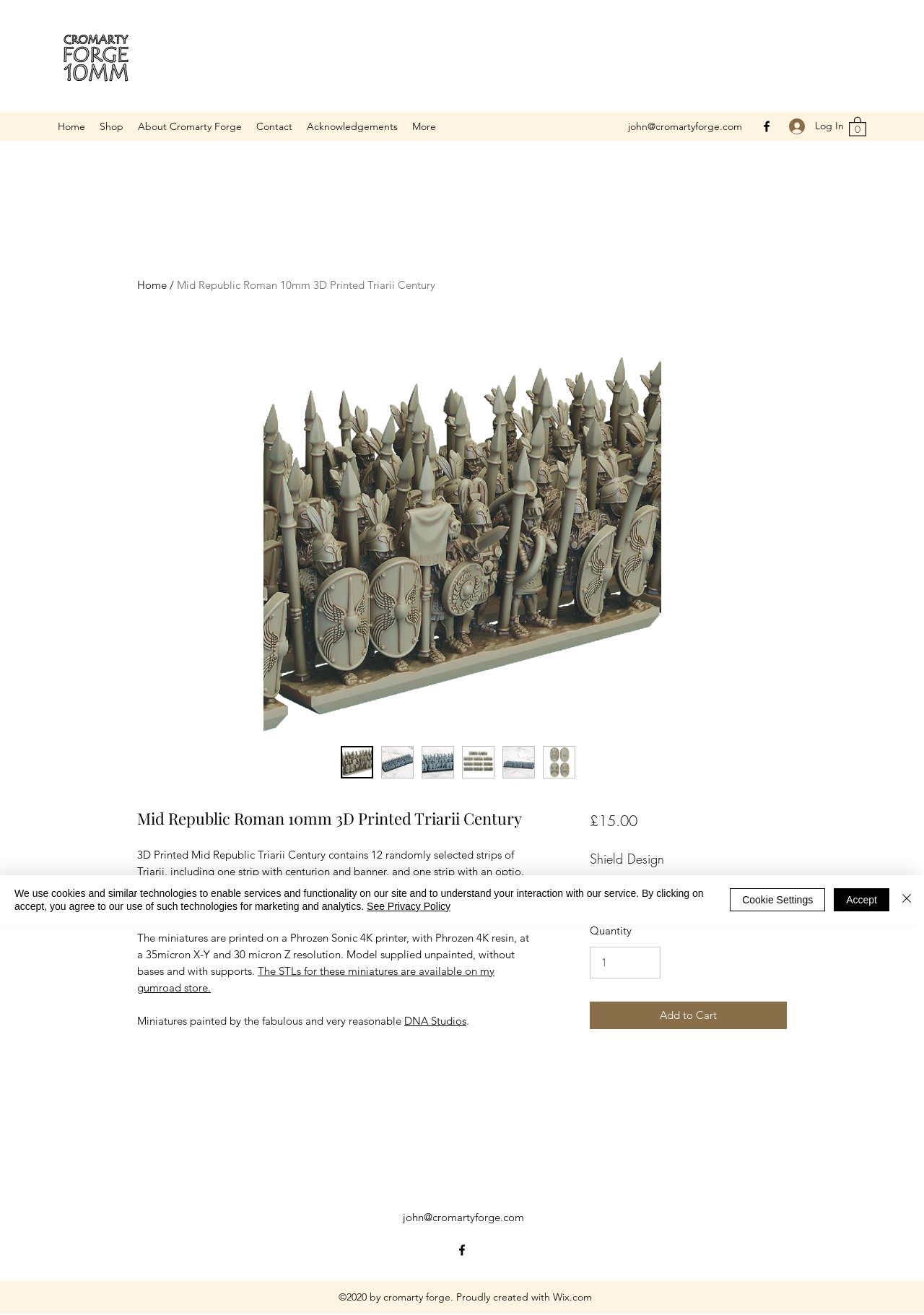Please identify the bounding box coordinates of the clickable region that I should interact with to perform the following instruction: "Click the 'Home' link". The coordinates should be expressed as four float numbers between 0 and 1, i.e., [left, top, right, bottom].

[0.055, 0.088, 0.1, 0.104]